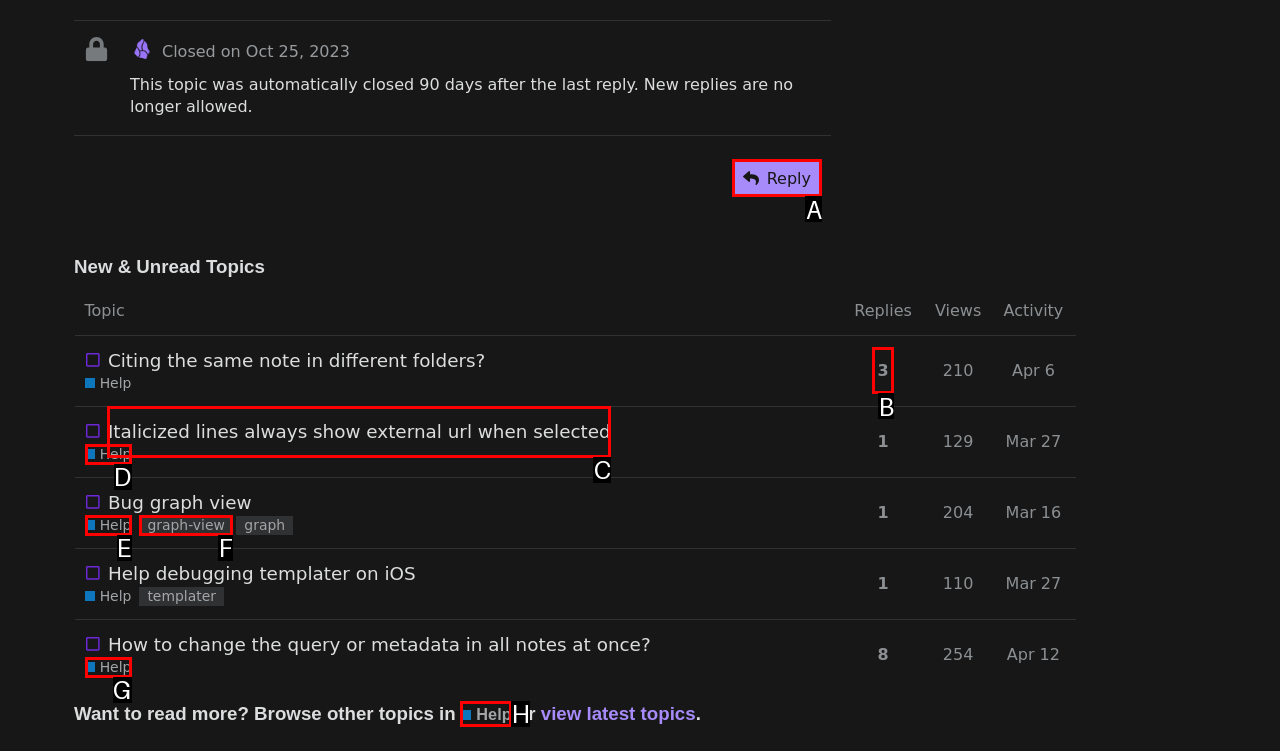Which HTML element should be clicked to complete the following task: Reply to the post?
Answer with the letter corresponding to the correct choice.

A